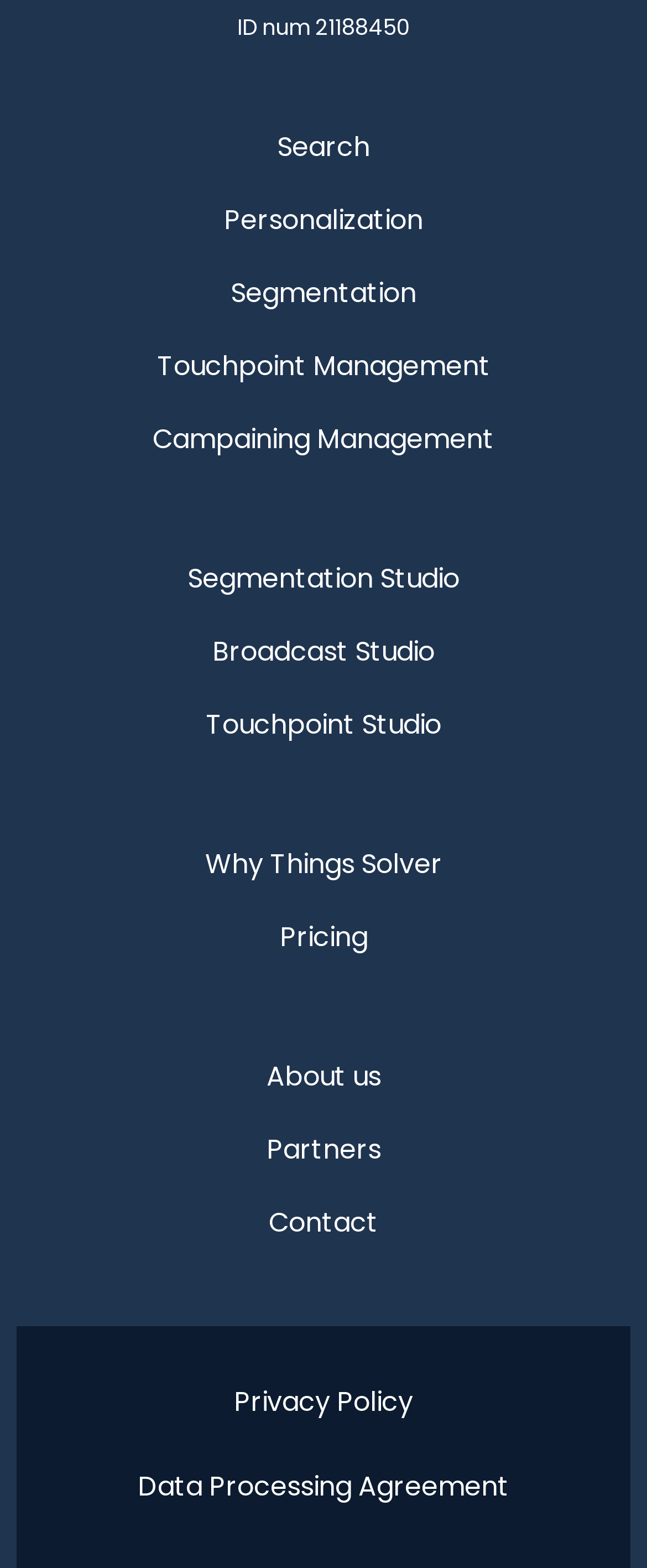What is the first link in the top navigation bar?
From the image, respond with a single word or phrase.

Search